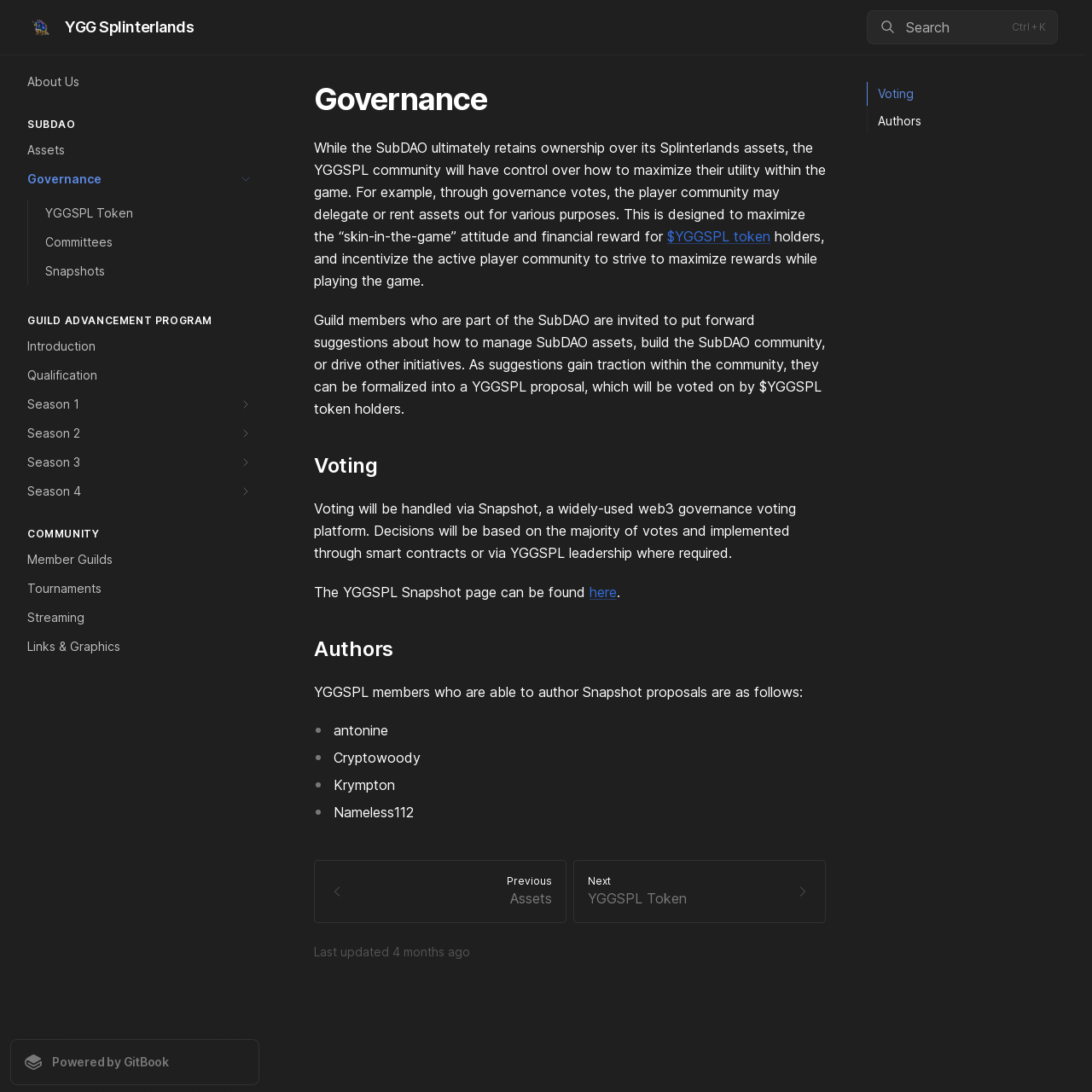Using the details from the image, please elaborate on the following question: What is the SubDAO's role in asset management?

According to the webpage, the SubDAO ultimately retains ownership over its Splinterlands assets, but the YGGSPL community has control over how to maximize their utility within the game through governance votes.